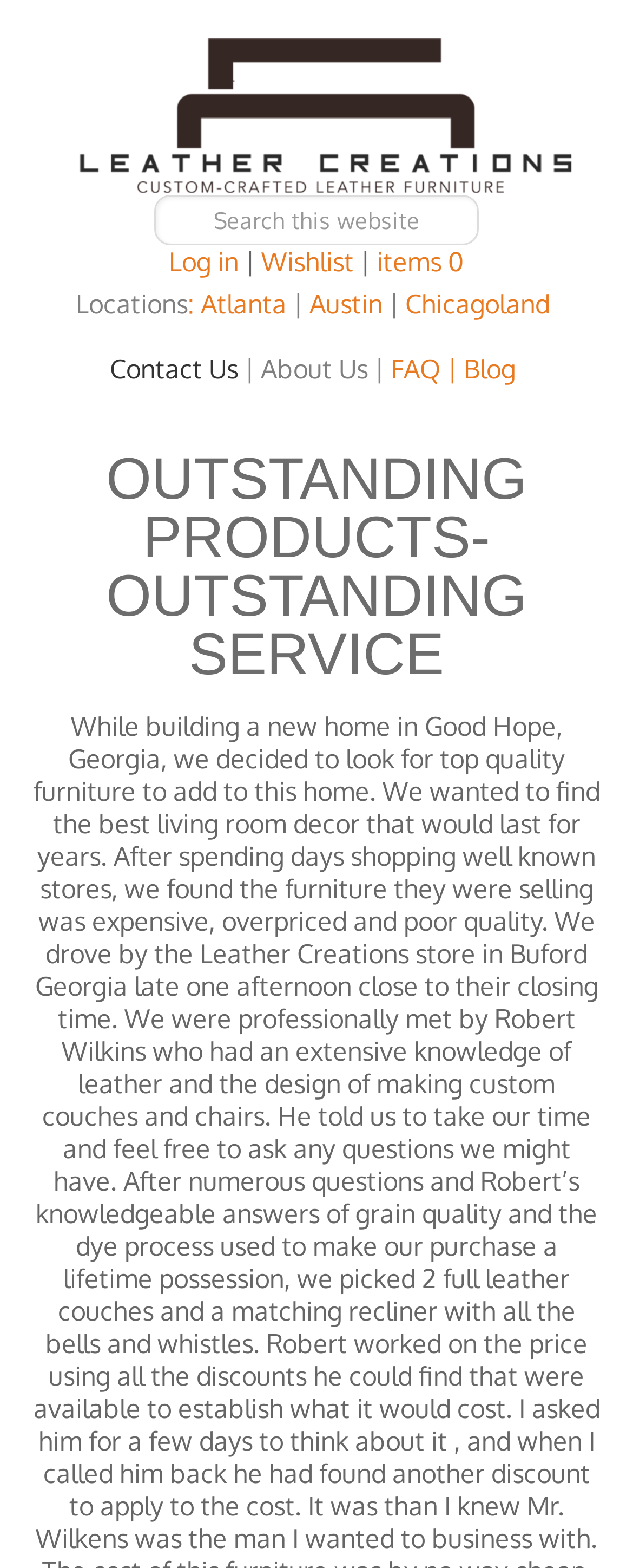What is the link to the 'About Us' page?
Craft a detailed and extensive response to the question.

The link to the 'About Us' page can be found at the top of the webpage, next to the links to 'Contact Us' and 'FAQ |', and it says 'About Us'.